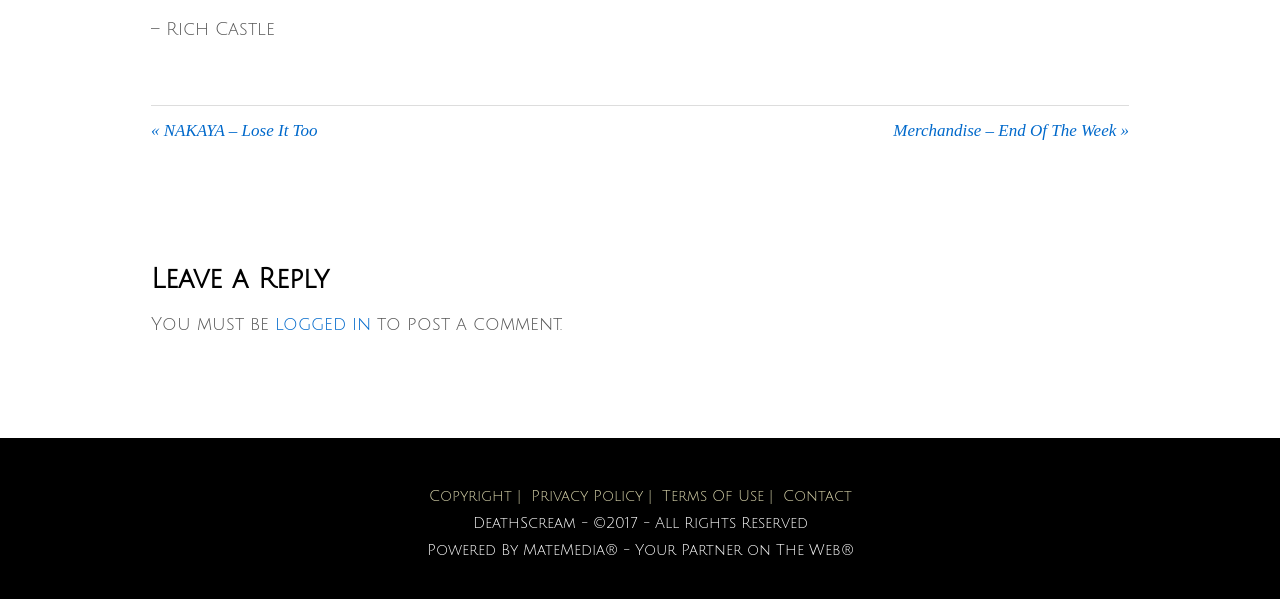Provide a short answer using a single word or phrase for the following question: 
What is the partner on the web?

MateMedia